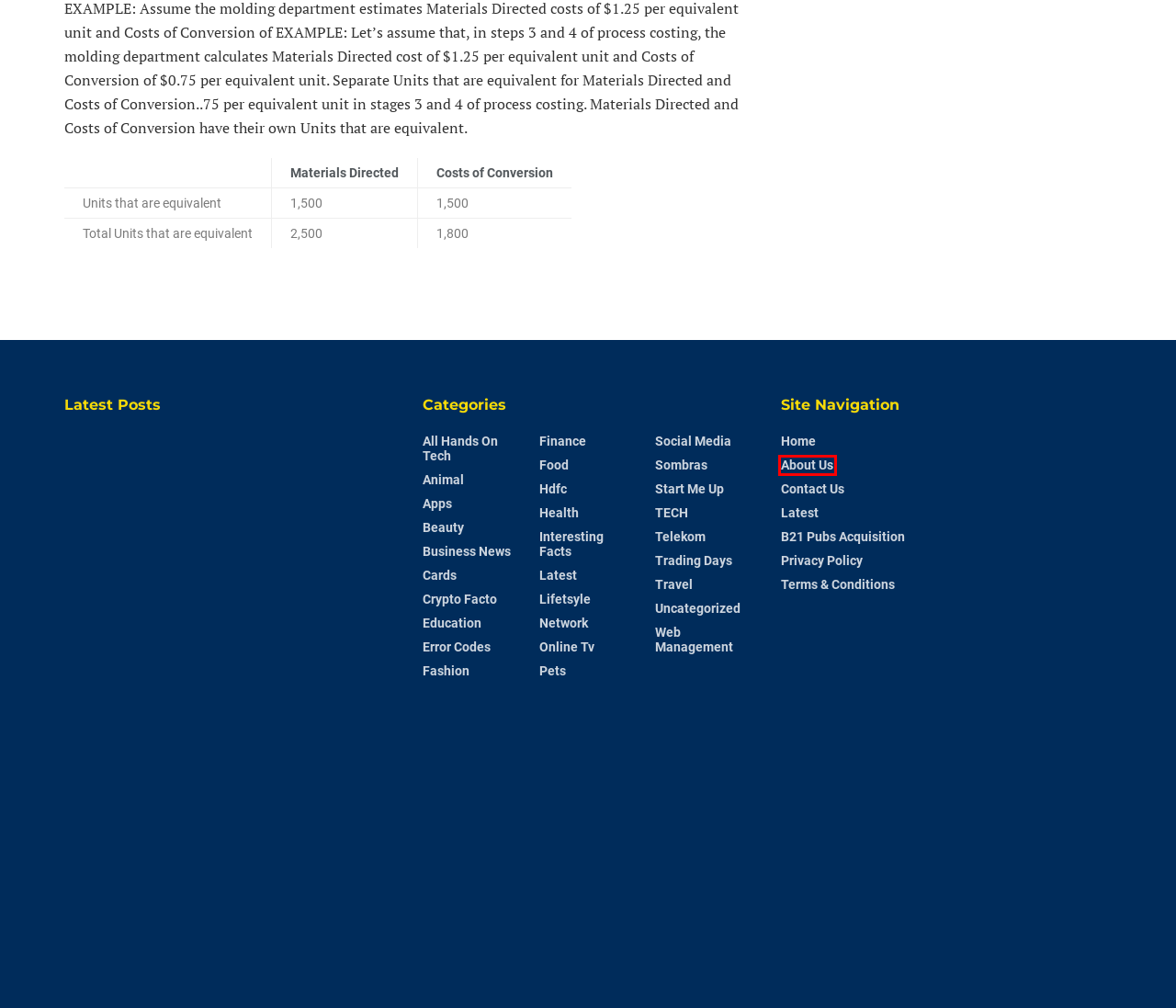Review the screenshot of a webpage that includes a red bounding box. Choose the webpage description that best matches the new webpage displayed after clicking the element within the bounding box. Here are the candidates:
A. Health Archives - FintechAsia
B. Food Archives - FintechAsia
C. Latest Archives - FintechAsia
D. Pets Archives - FintechAsia
E. About Us - FintechAsia
F. B21 Pubs Acquisition - FintechAsia
G. Web Management Archives - FintechAsia
H. Travel Archives - FintechAsia

E